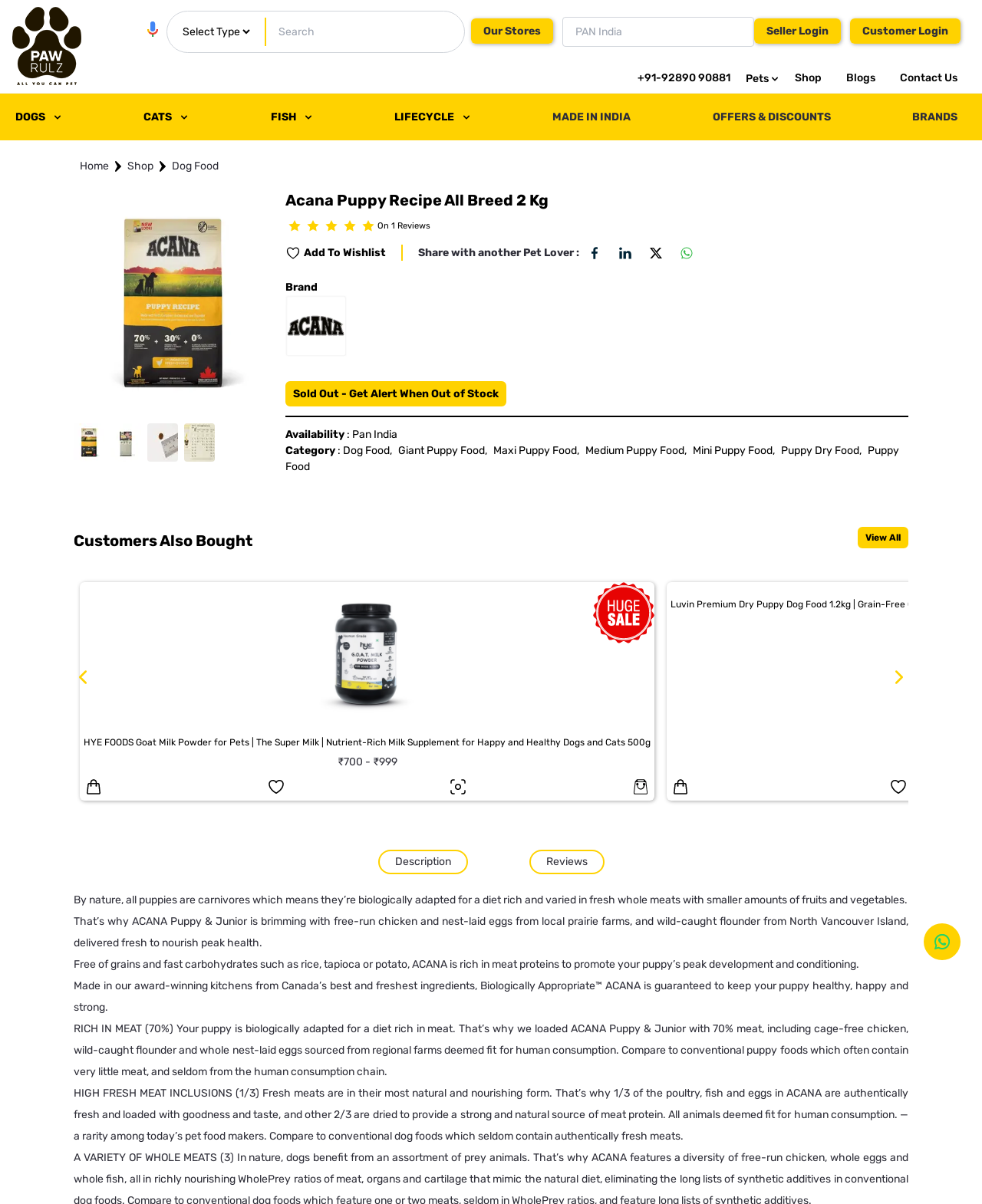Analyze the image and give a detailed response to the question:
What is the category of the product?

I found the answer by looking at the heading element with the text 'Category : Dog Food,Giant Puppy Food,Maxi Puppy Food,Medium Puppy Food,Mini Puppy Food,Puppy Dry Food,Puppy Food' which lists the categories of the product, and 'Dog Food' is one of them.